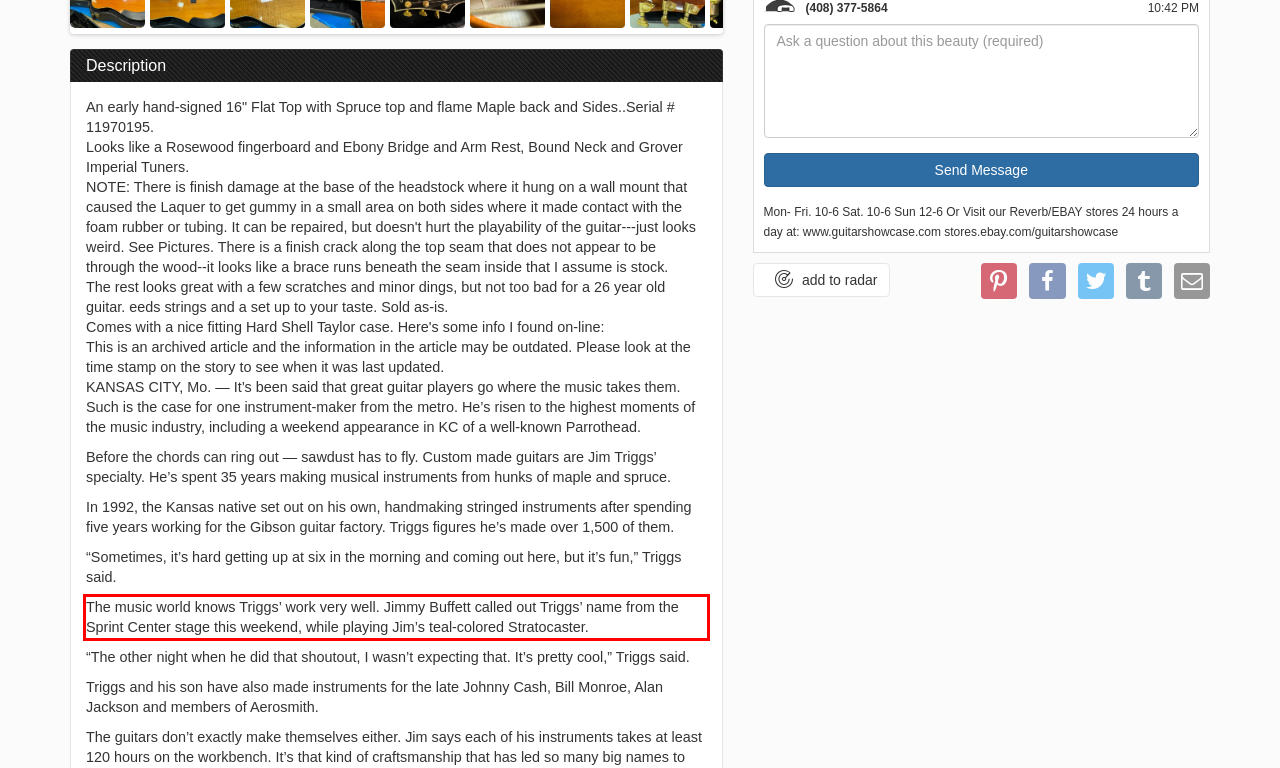From the screenshot of the webpage, locate the red bounding box and extract the text contained within that area.

The music world knows Triggs’ work very well. Jimmy Buffett called out Triggs’ name from the Sprint Center stage this weekend, while playing Jim’s teal-colored Stratocaster.